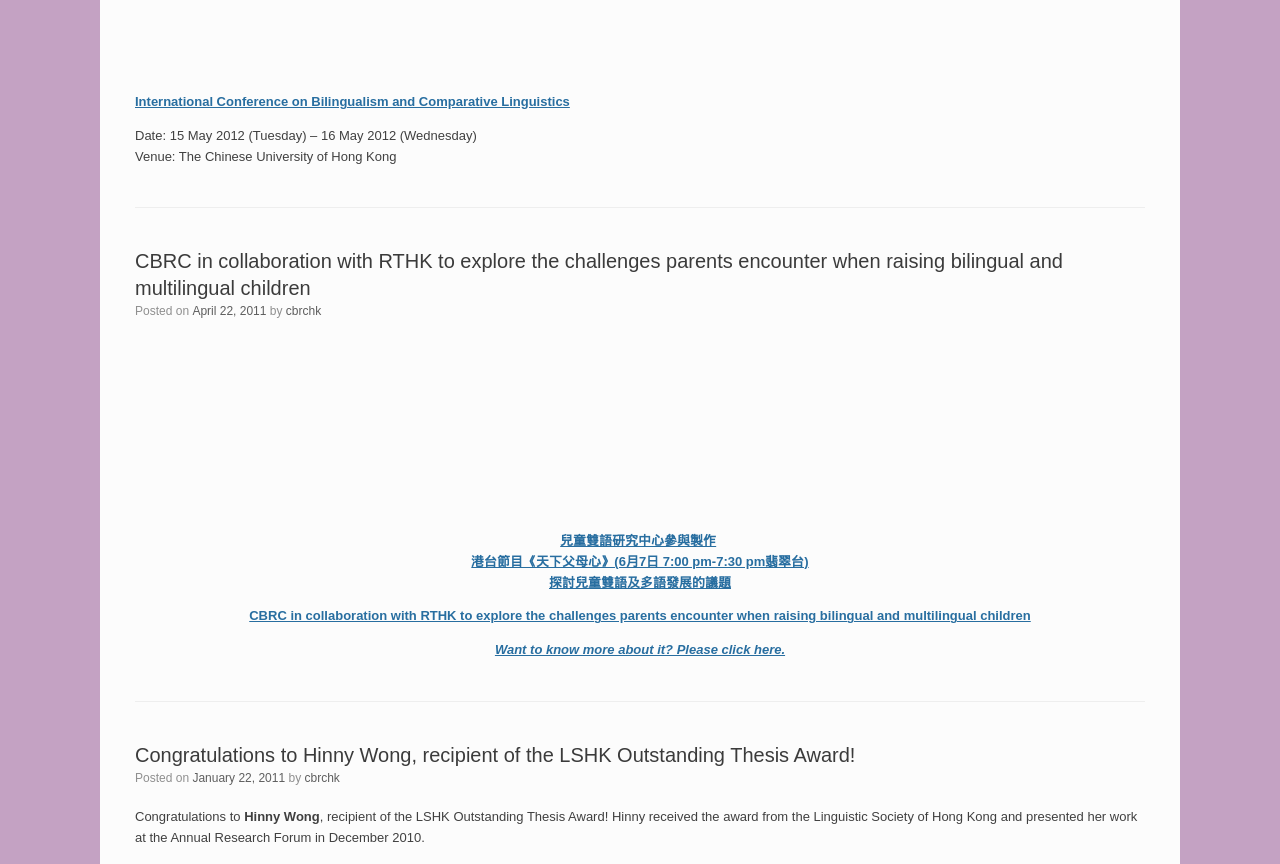What is the topic of the collaboration between CBRC and RTHK?
Refer to the screenshot and answer in one word or phrase.

Raising bilingual and multilingual children